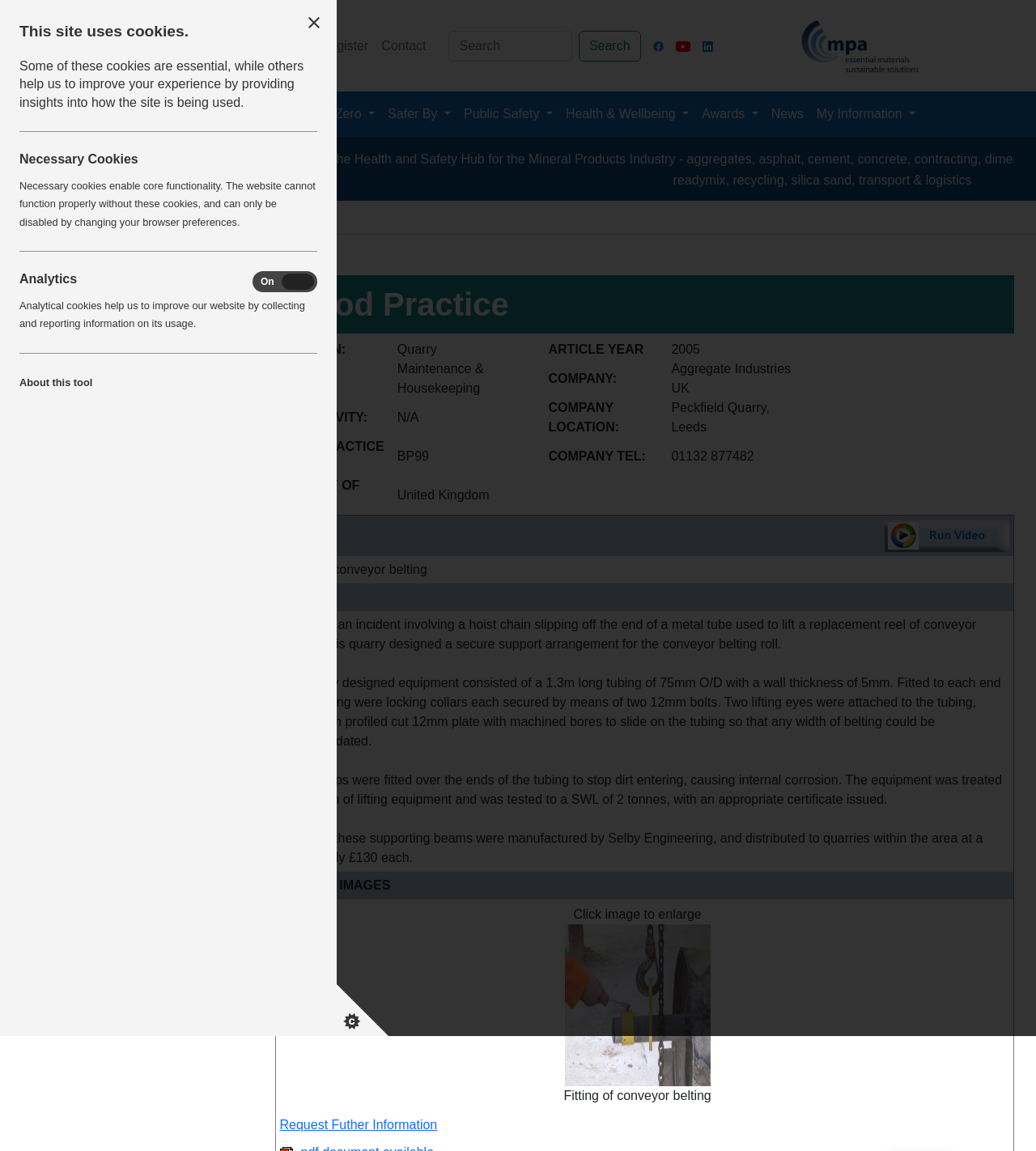What is the purpose of the plastic caps fitted on the tubing?
Answer with a single word or short phrase according to what you see in the image.

To stop dirt entering